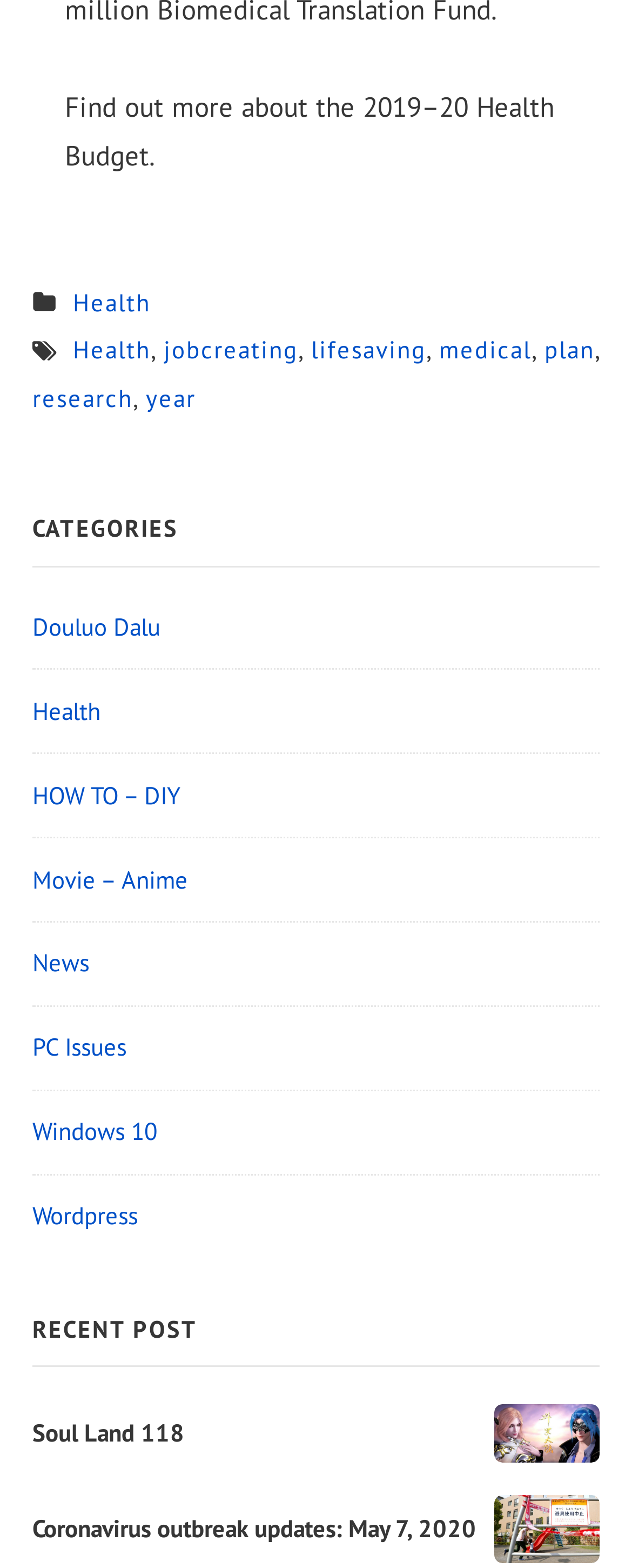How many links are there in the sidebar?
Respond to the question with a single word or phrase according to the image.

9